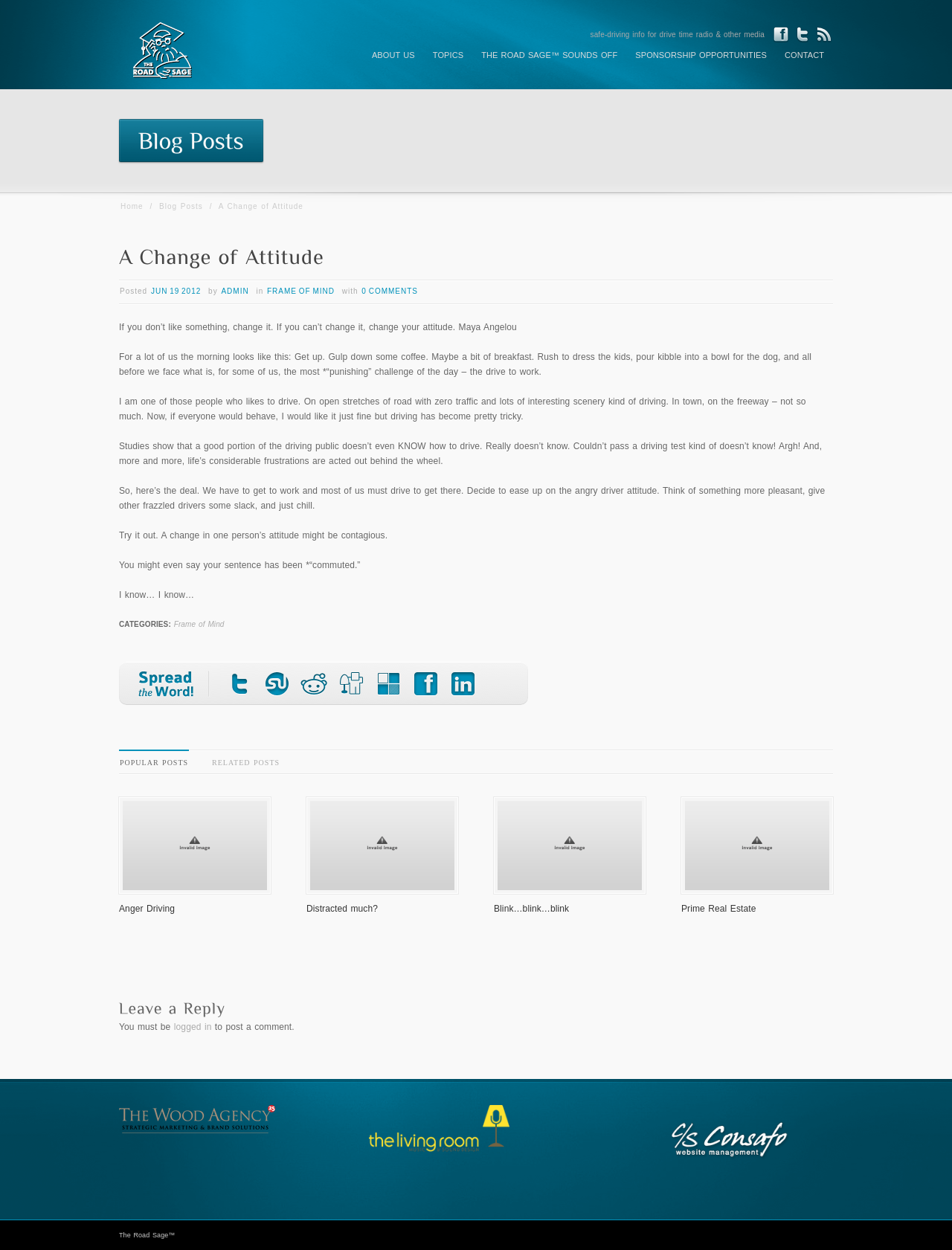Answer succinctly with a single word or phrase:
What is the name of the safe-driving initiative?

A Change of Attitude